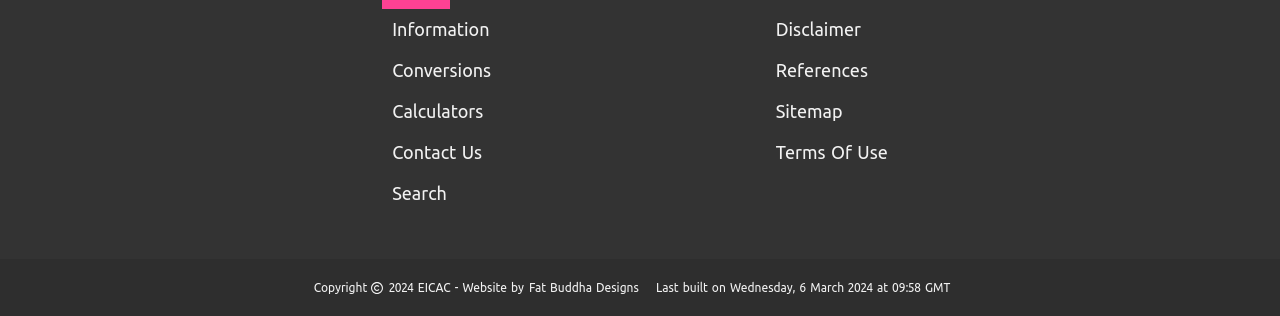Using the provided description References, find the bounding box coordinates for the UI element. Provide the coordinates in (top-left x, top-left y, bottom-right x, bottom-right y) format, ensuring all values are between 0 and 1.

[0.598, 0.159, 0.686, 0.287]